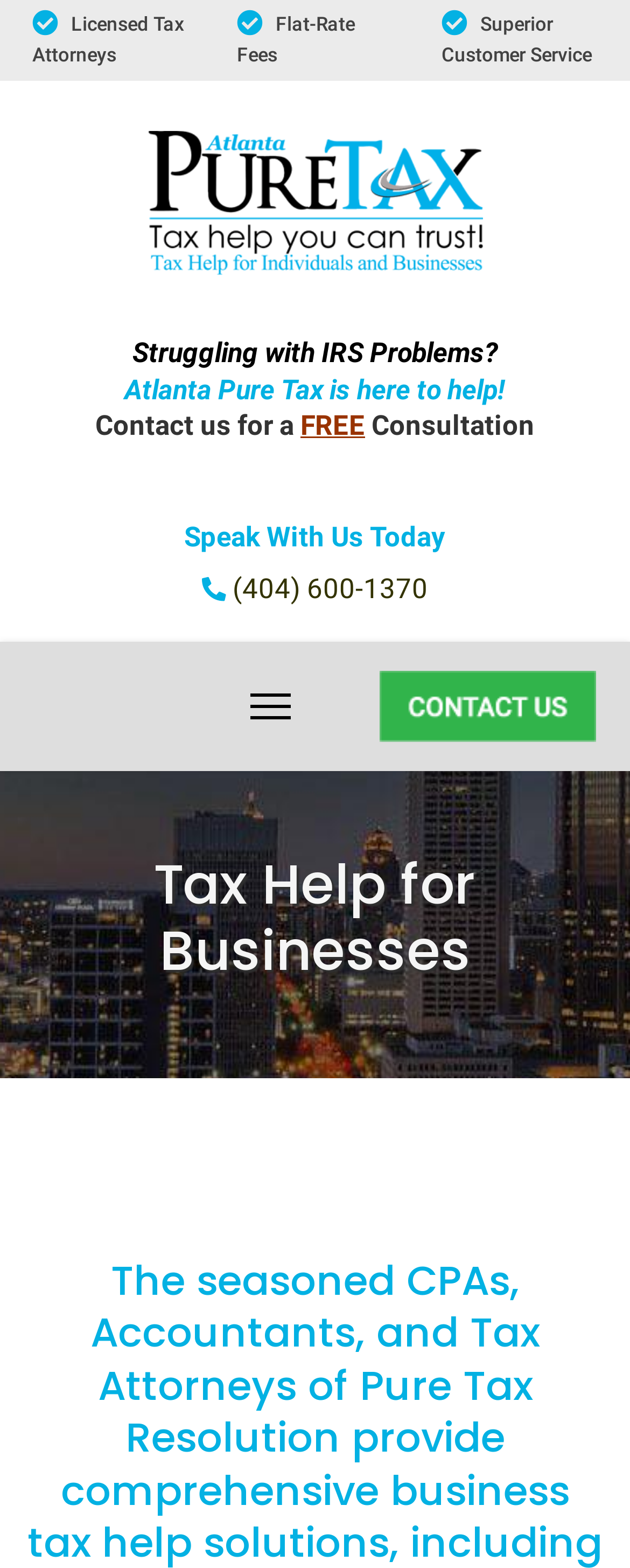What kind of customer service does Atlanta Pure Tax provide?
Can you provide a detailed and comprehensive answer to the question?

The webpage mentions 'Superior Customer Service', which suggests that Atlanta Pure Tax provides a high level of customer service, implying a positive experience for clients.